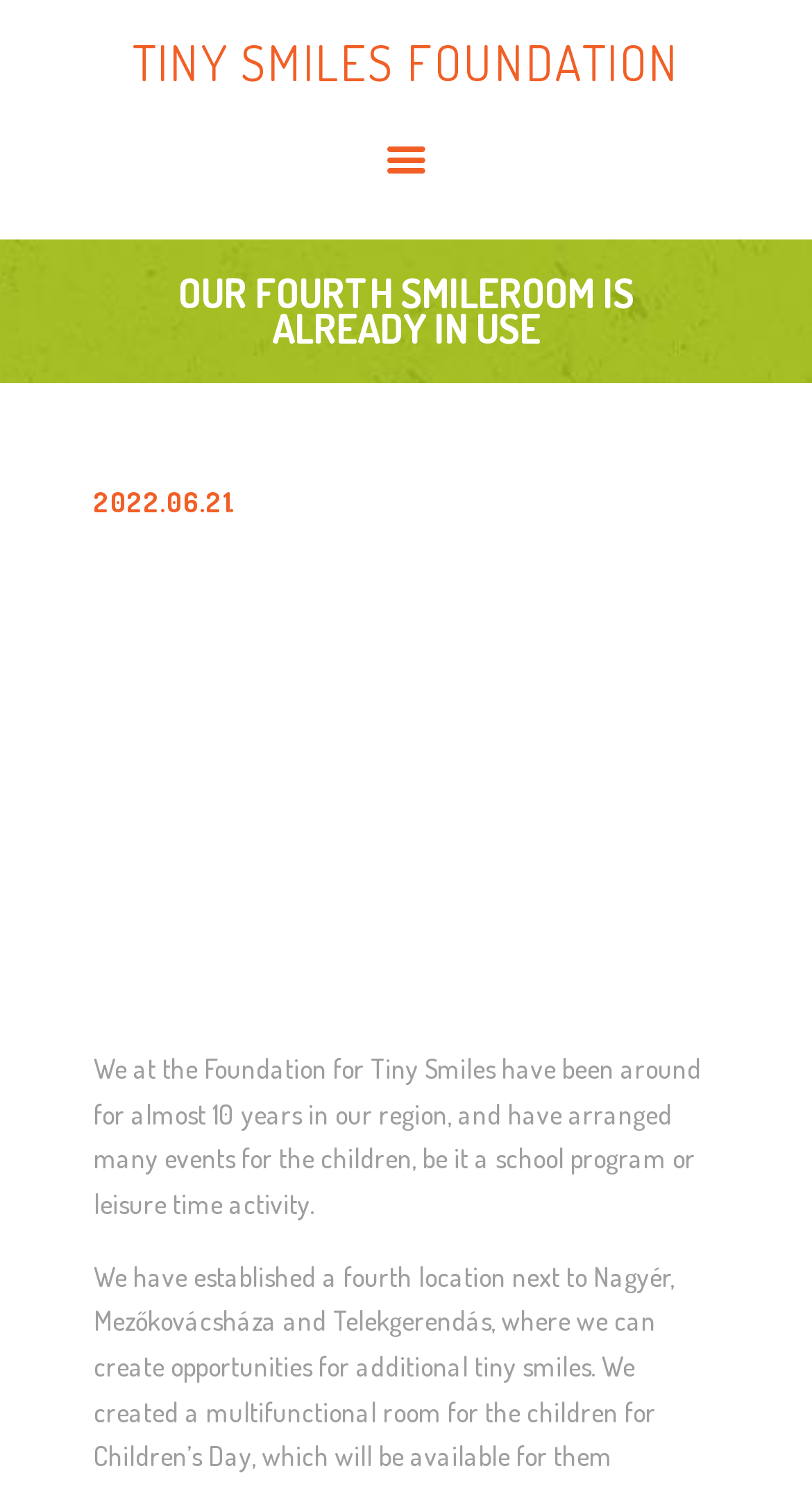Extract the text of the main heading from the webpage.

OUR FOURTH SMILEROOM IS ALREADY IN USE